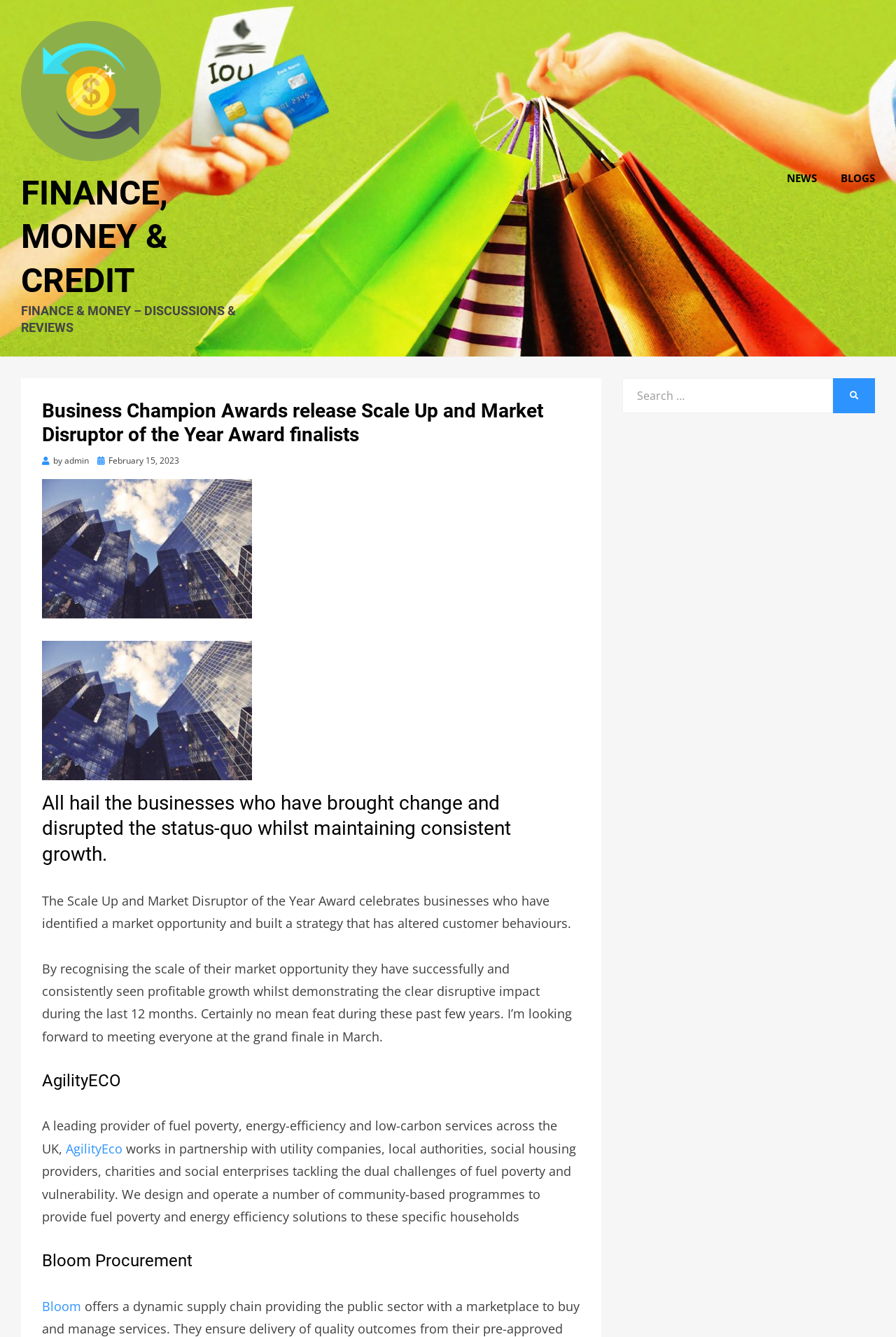Please answer the following question using a single word or phrase: 
What is the name of the award mentioned in the article?

Scale Up and Market Disruptor of the Year Award